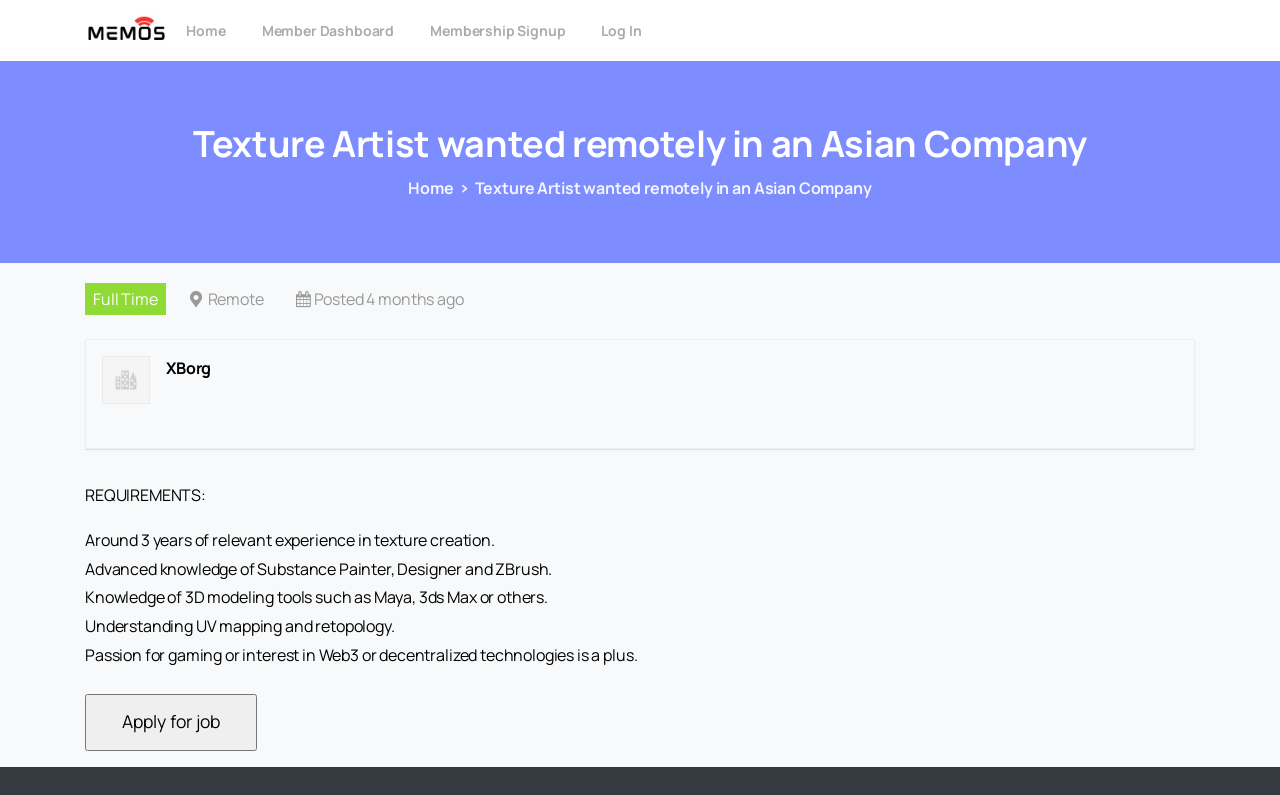Identify the bounding box for the UI element that is described as follows: "value="Apply for job"".

[0.066, 0.873, 0.201, 0.944]